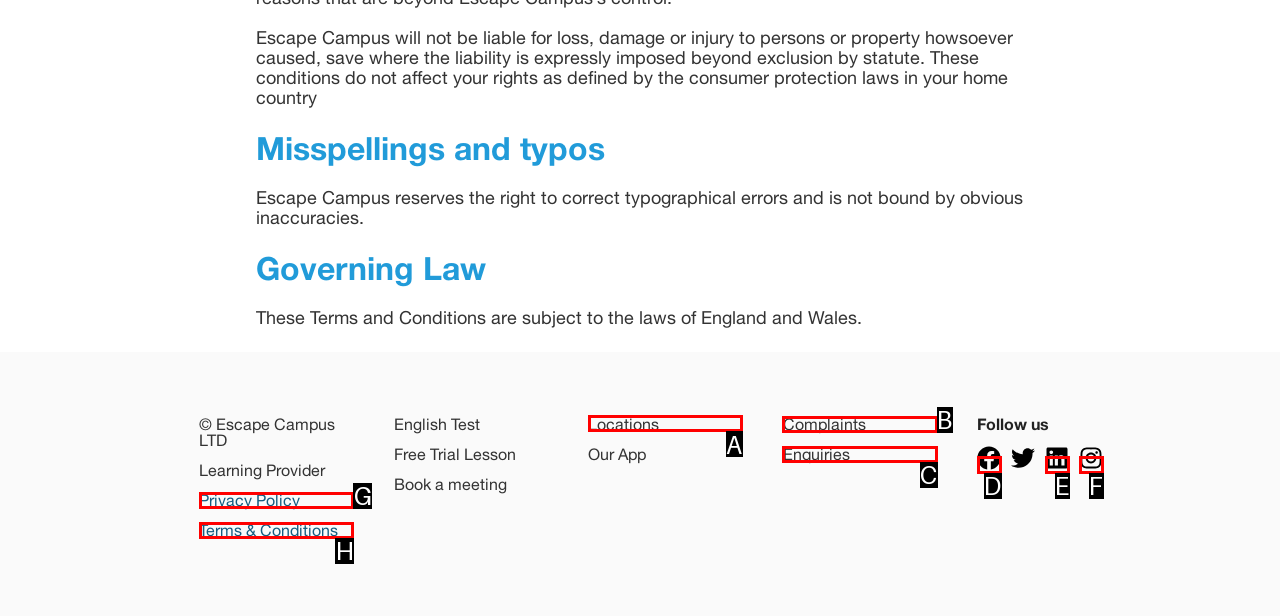Decide which UI element to click to accomplish the task: View Locations
Respond with the corresponding option letter.

A